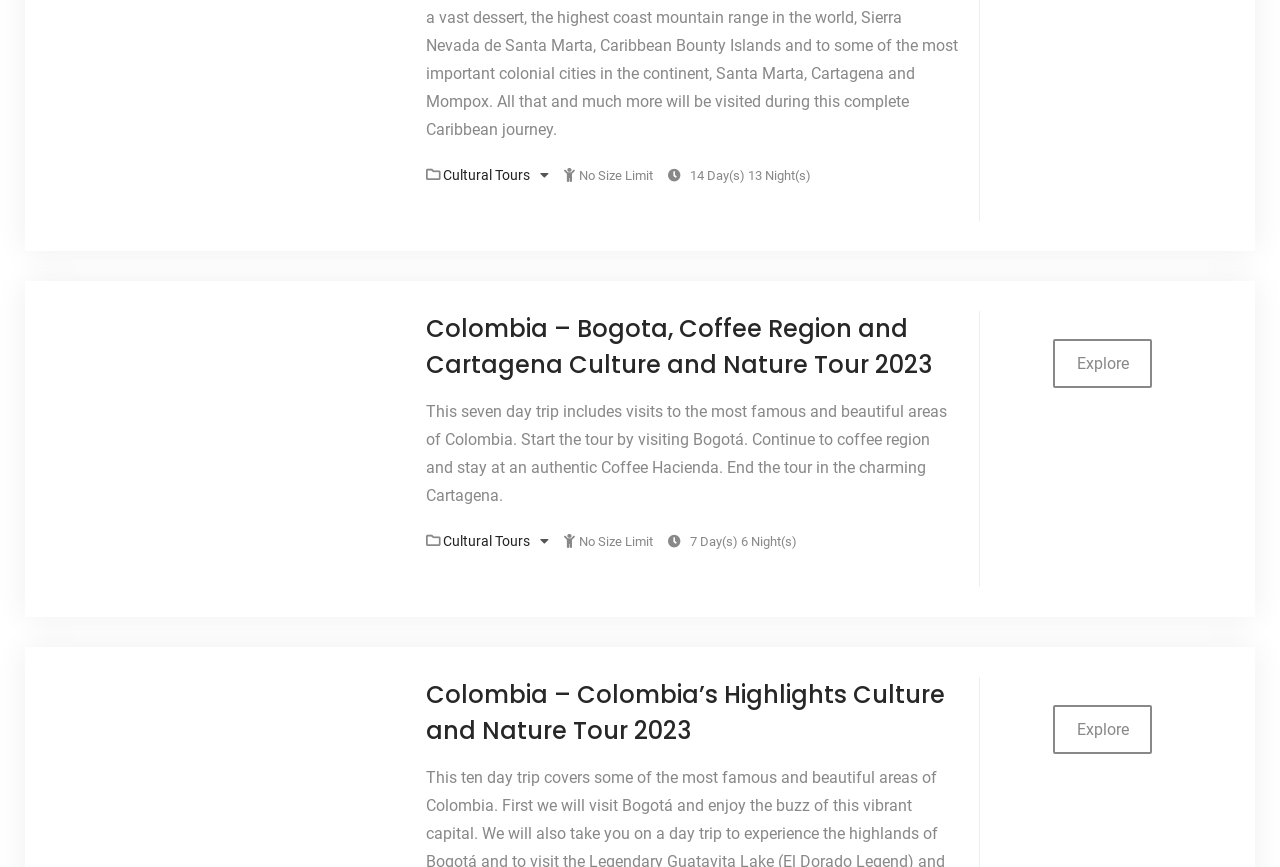What is the purpose of the 'Explore' link?
Answer with a single word or short phrase according to what you see in the image.

To explore the tour